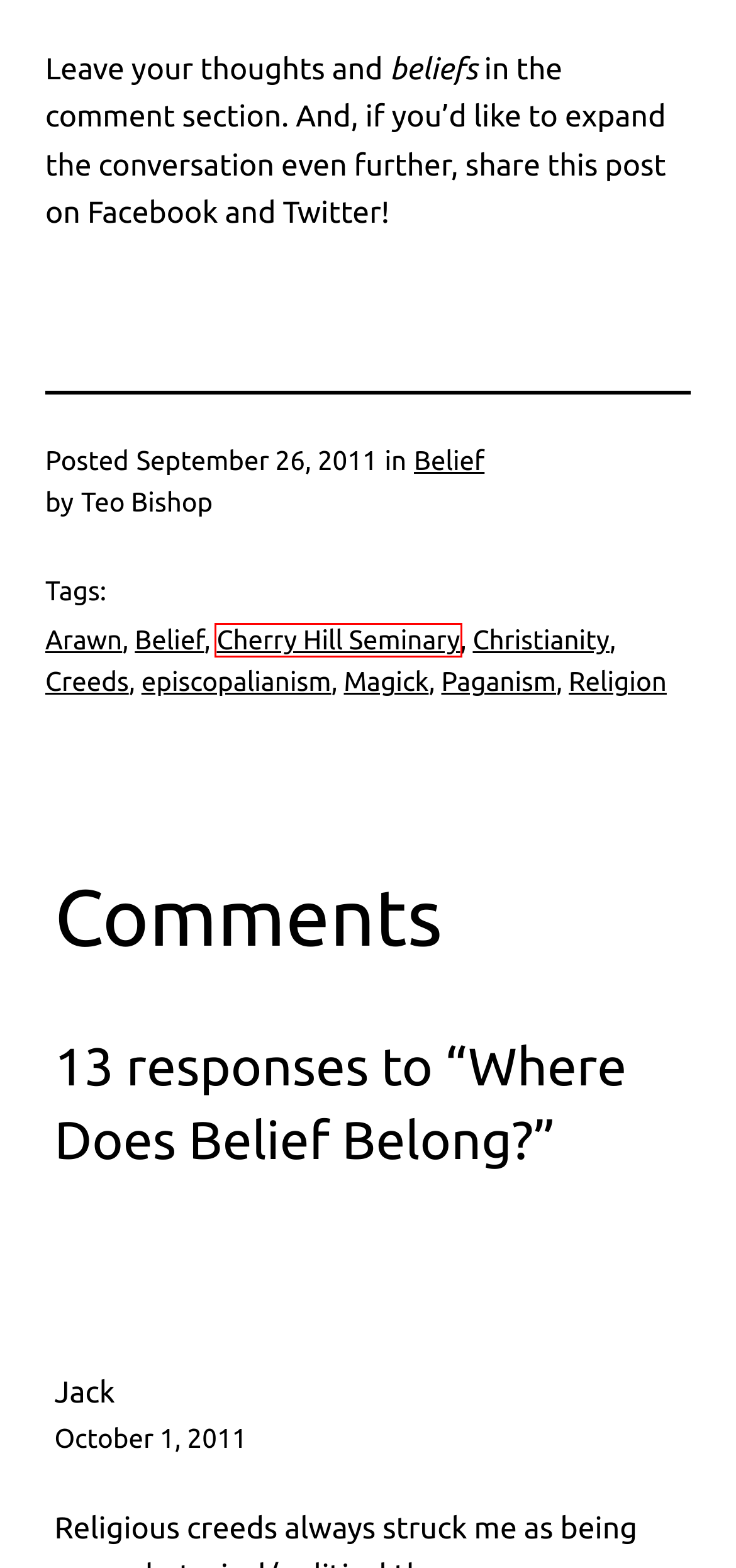You have a screenshot of a webpage, and a red bounding box highlights an element. Select the webpage description that best fits the new page after clicking the element within the bounding box. Options are:
A. Paganism Archives - Bishop in the Grove
B. Belief Archives - Bishop in the Grove
C. Religion Archives - Bishop in the Grove
D. episcopalianism Archives - Bishop in the Grove
E. Arawn Archives - Bishop in the Grove
F. Christianity Archives - Bishop in the Grove
G. Cherry Hill Seminary Archives - Bishop in the Grove
H. Creeds Archives - Bishop in the Grove

G